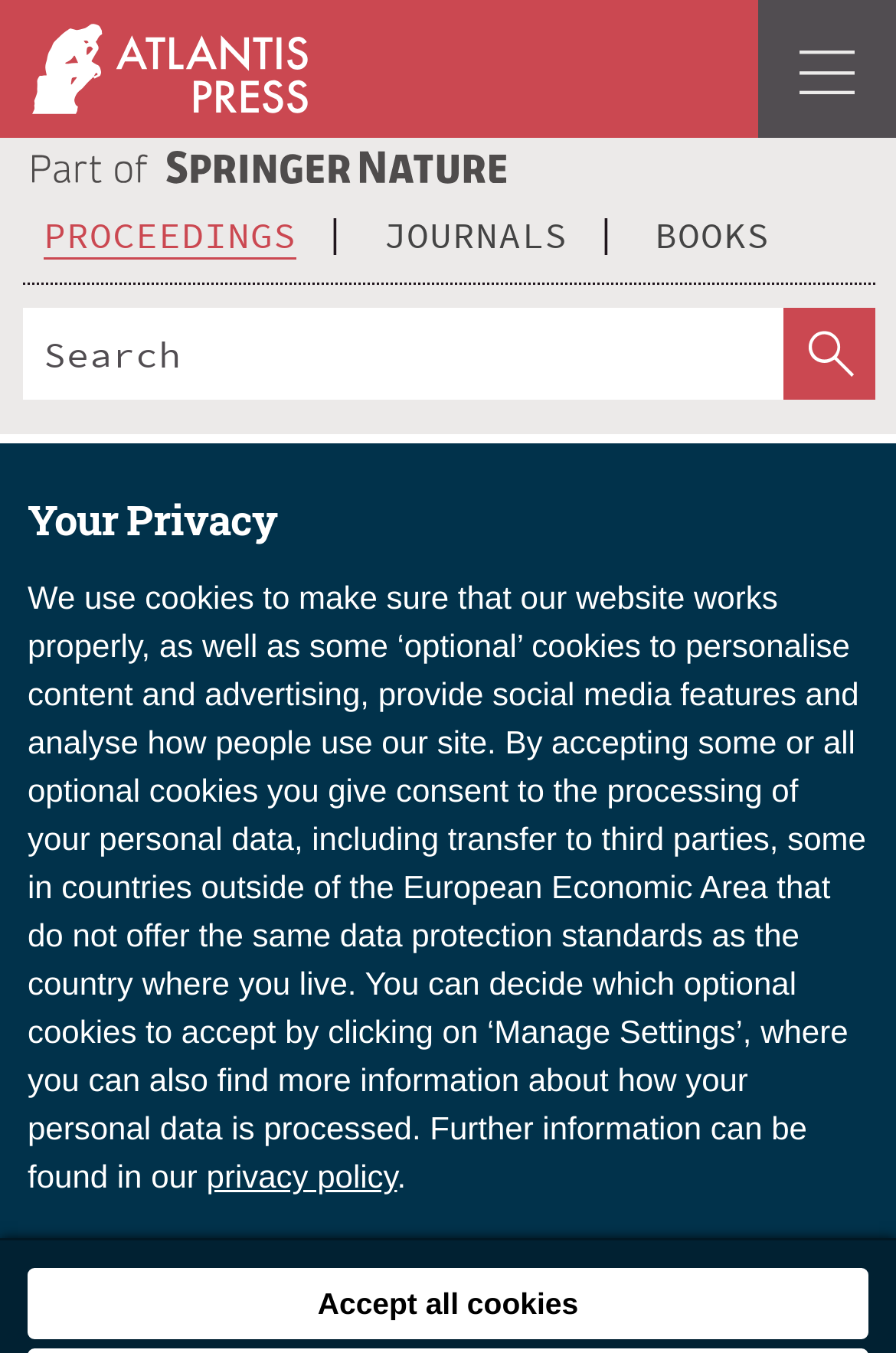What is the title of the proceedings?
Based on the image, give a concise answer in the form of a single word or short phrase.

Proceedings of the 3d Conference on Artificial General Intelligence (2010)